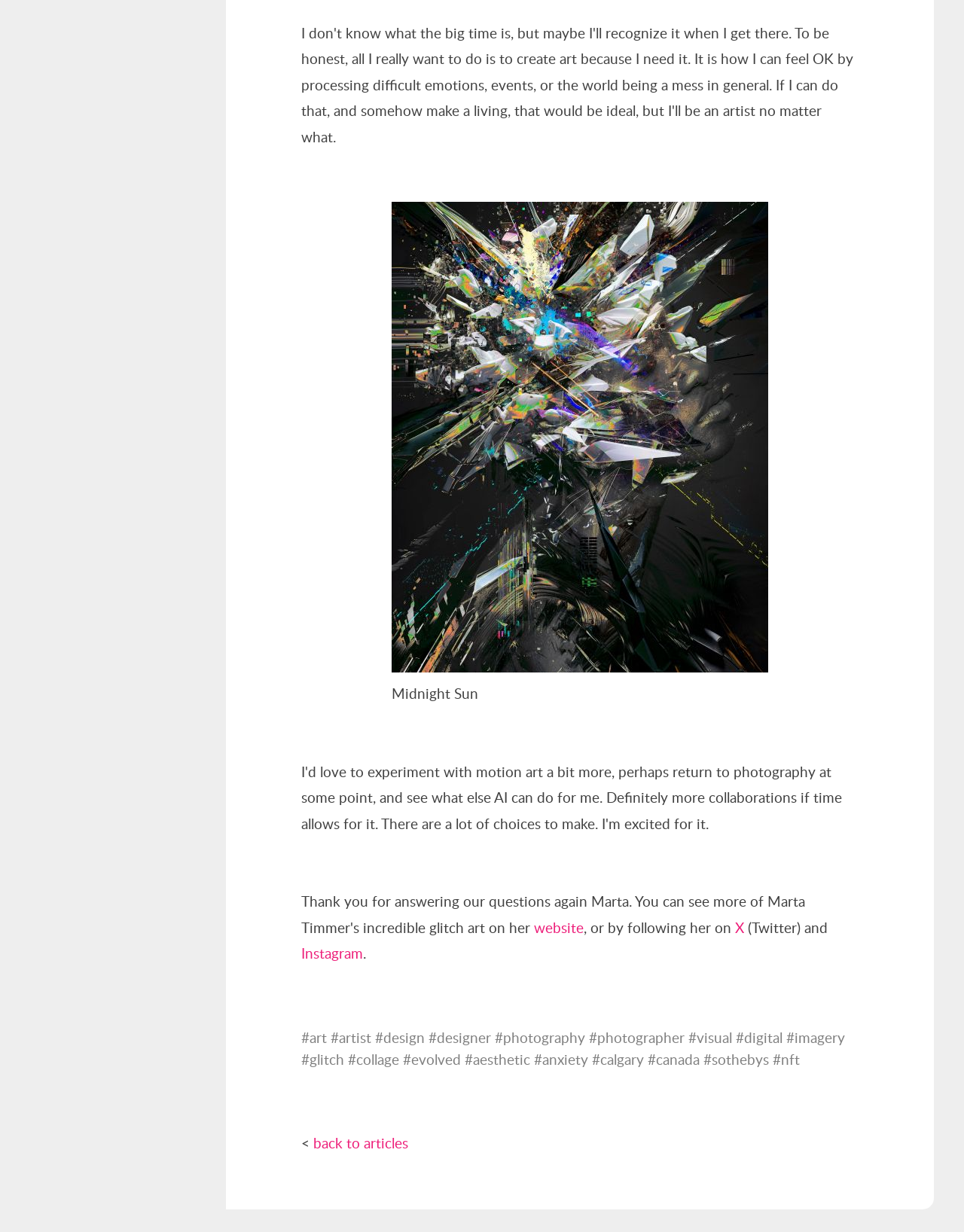Please specify the bounding box coordinates in the format (top-left x, top-left y, bottom-right x, bottom-right y), with all values as floating point numbers between 0 and 1. Identify the bounding box of the UI element described by: #calgary

[0.614, 0.851, 0.668, 0.868]